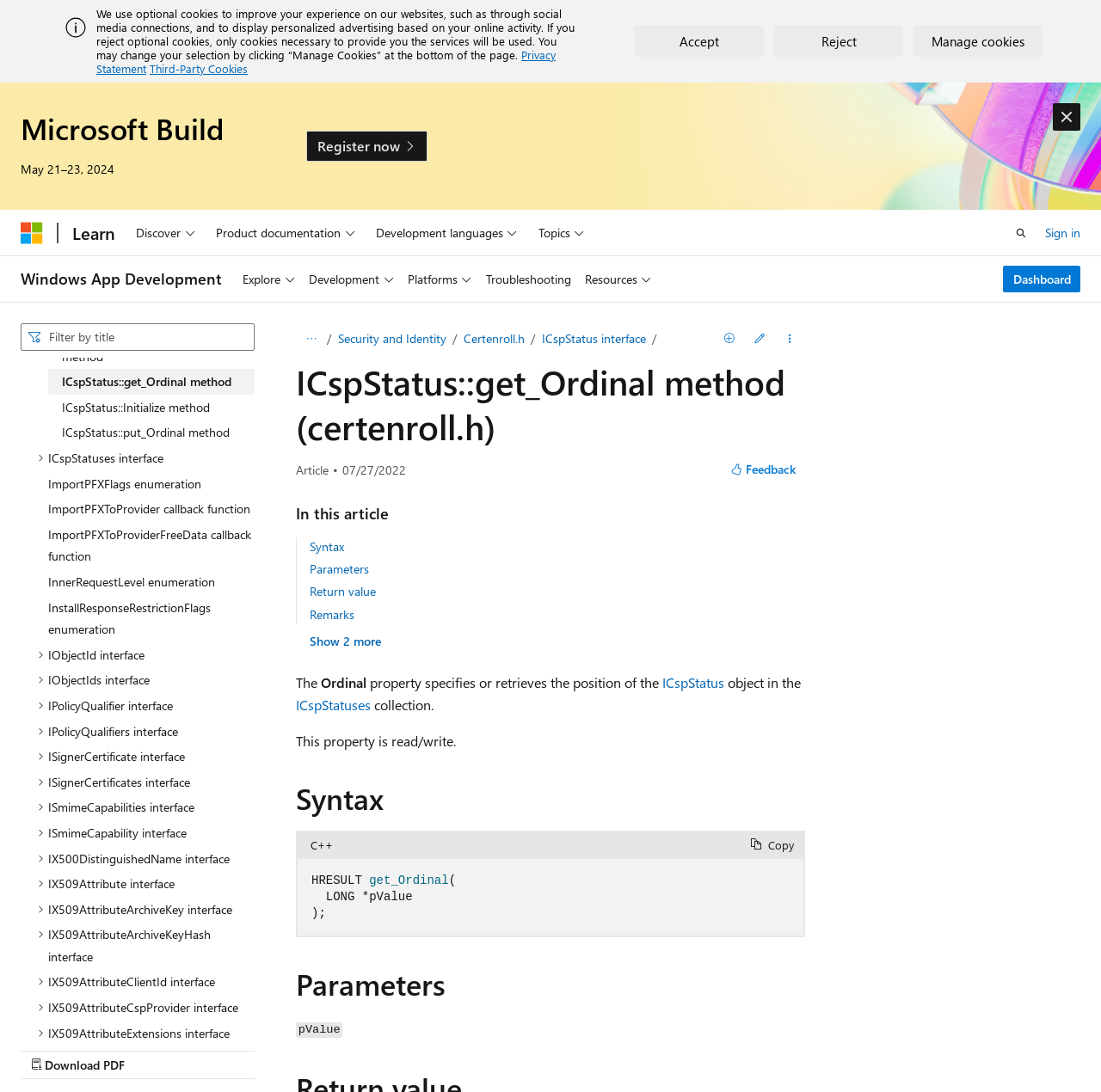Point out the bounding box coordinates of the section to click in order to follow this instruction: "Click the 'ICspStatus::get_Ordinal method' link".

[0.044, 0.338, 0.231, 0.361]